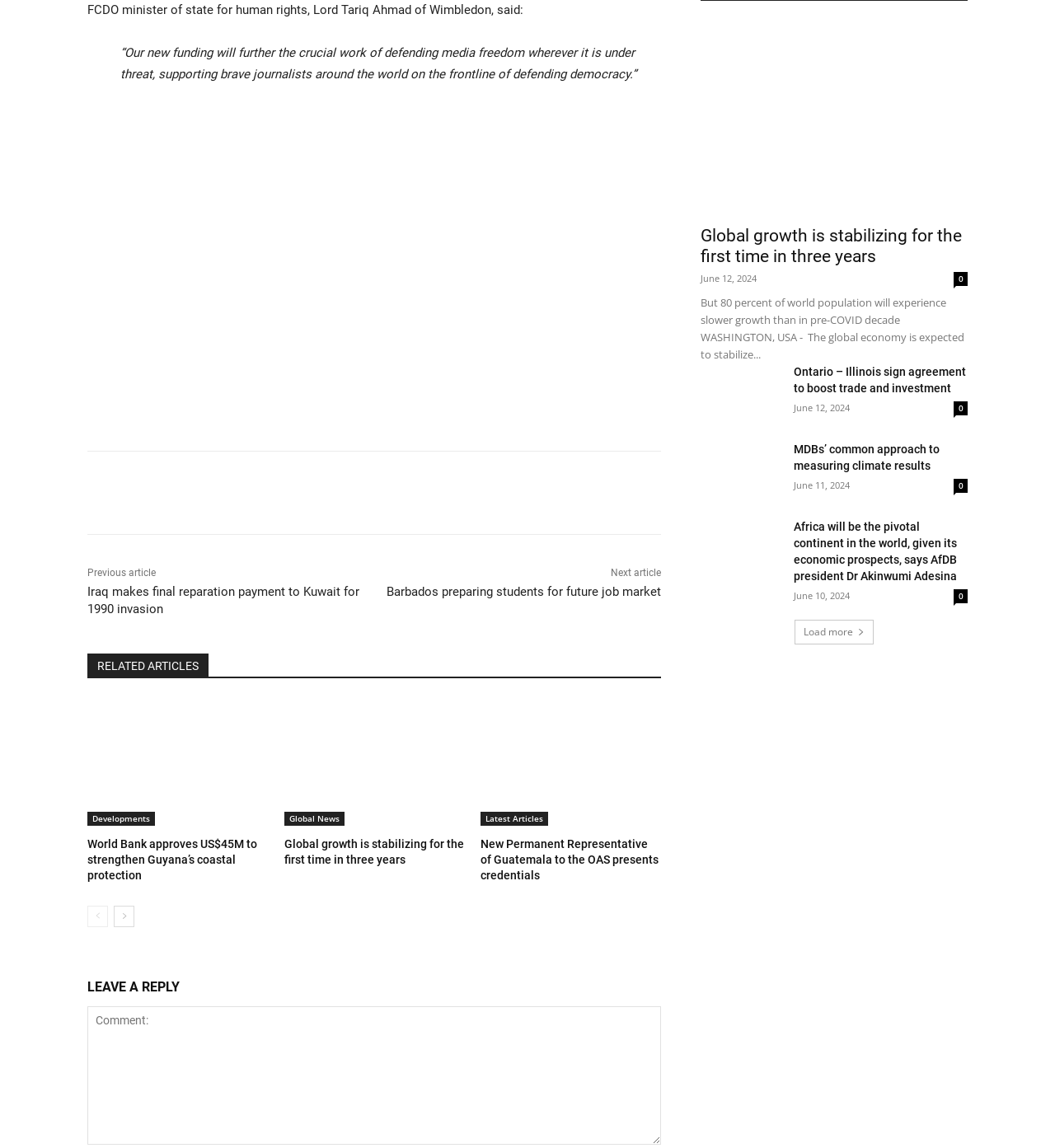Please answer the following question using a single word or phrase: 
What is the function of the 'Load more' button?

To load more articles